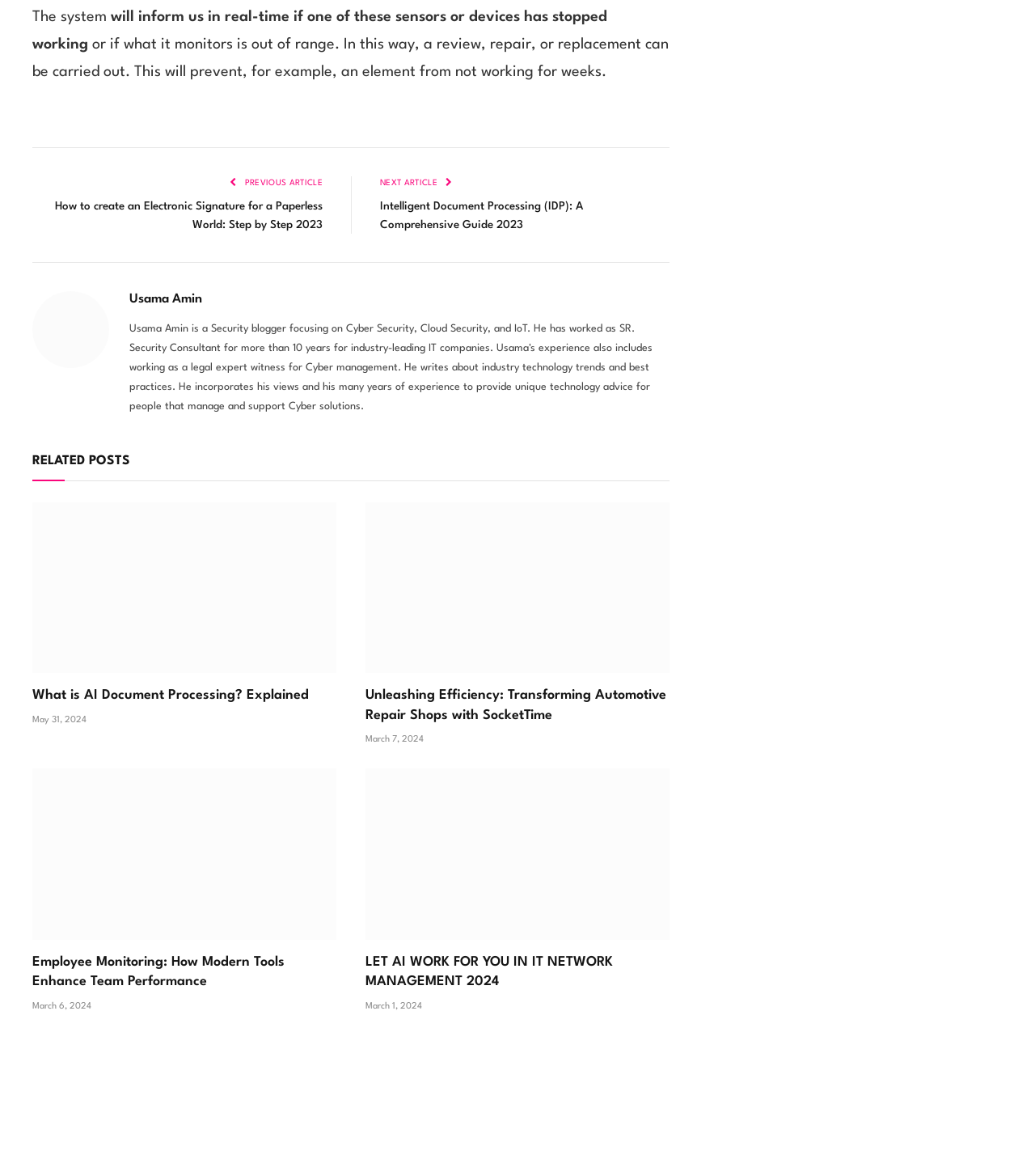Please specify the bounding box coordinates of the region to click in order to perform the following instruction: "Check the related post about AI Document Processing".

[0.031, 0.427, 0.325, 0.572]